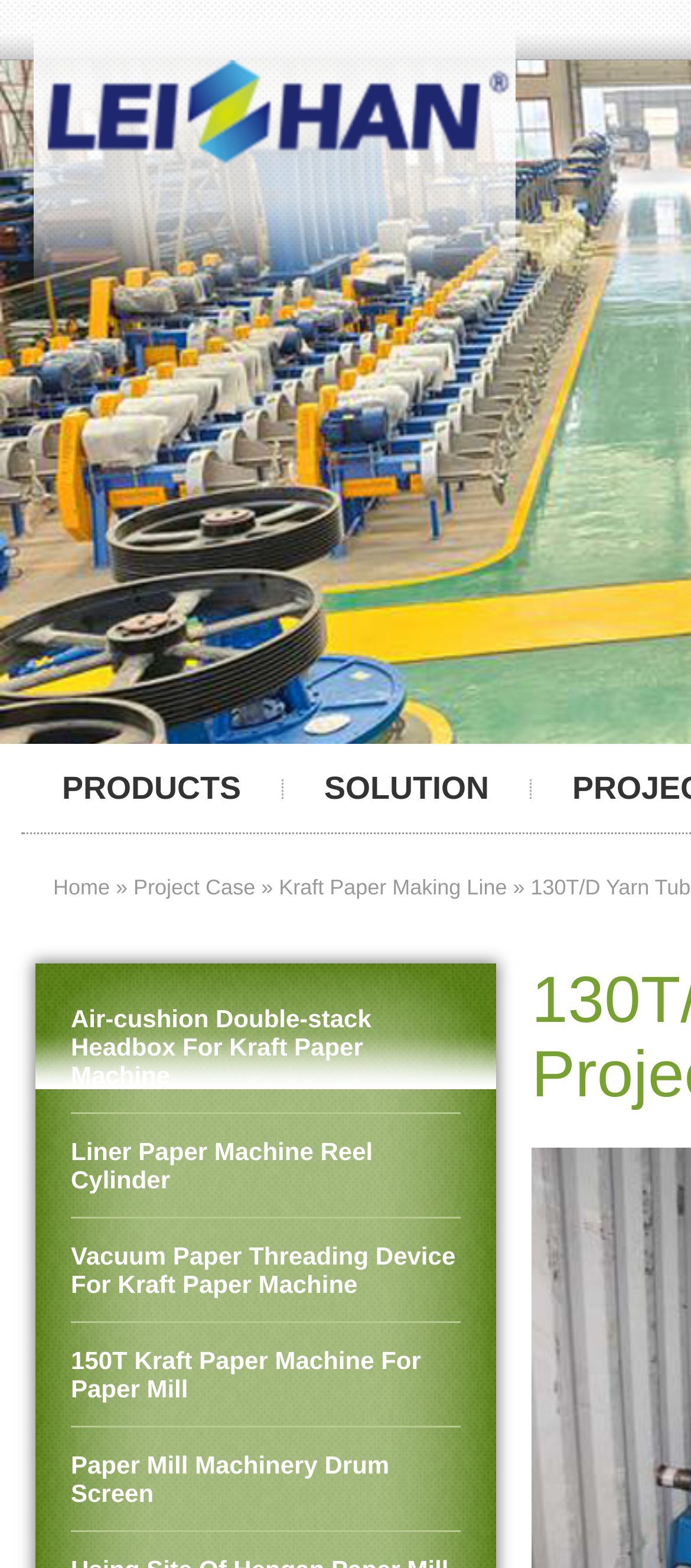Predict the bounding box of the UI element that fits this description: "Project Case".

[0.193, 0.558, 0.369, 0.574]